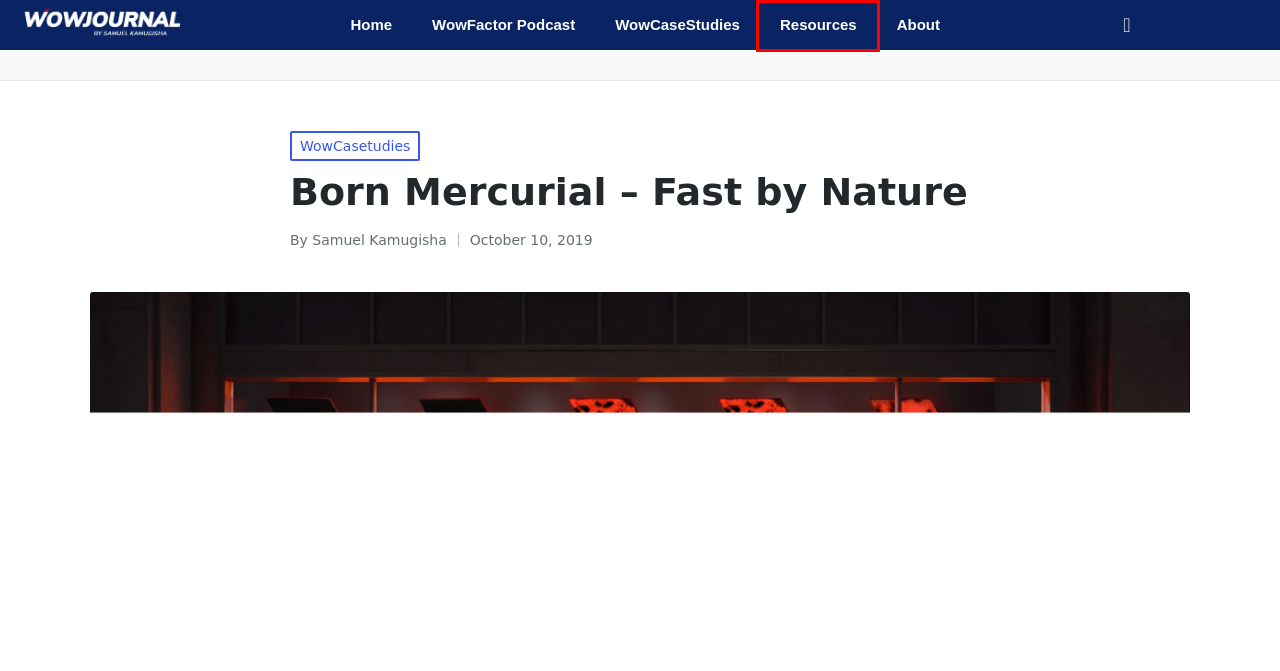Consider the screenshot of a webpage with a red bounding box around an element. Select the webpage description that best corresponds to the new page after clicking the element inside the red bounding box. Here are the candidates:
A. The WowJournal by Samuel Kamugisha - Growth Through Inspiration
B. Get In Touch - The WowJournal
C. The WowFactor Podcast With Samuel Kamugisha
D. Nike FlyKnit - Infinite Possibilities - The WowJournal
E. Samuel Kamugisha, Author at The WowJournal
F. About - The WowJournal by Samuel Kamugisha
G. Resources - The WowJournal by Samuel Kamugisha
H. The WowCaseStudies - Captivating Ad Case Studies

G